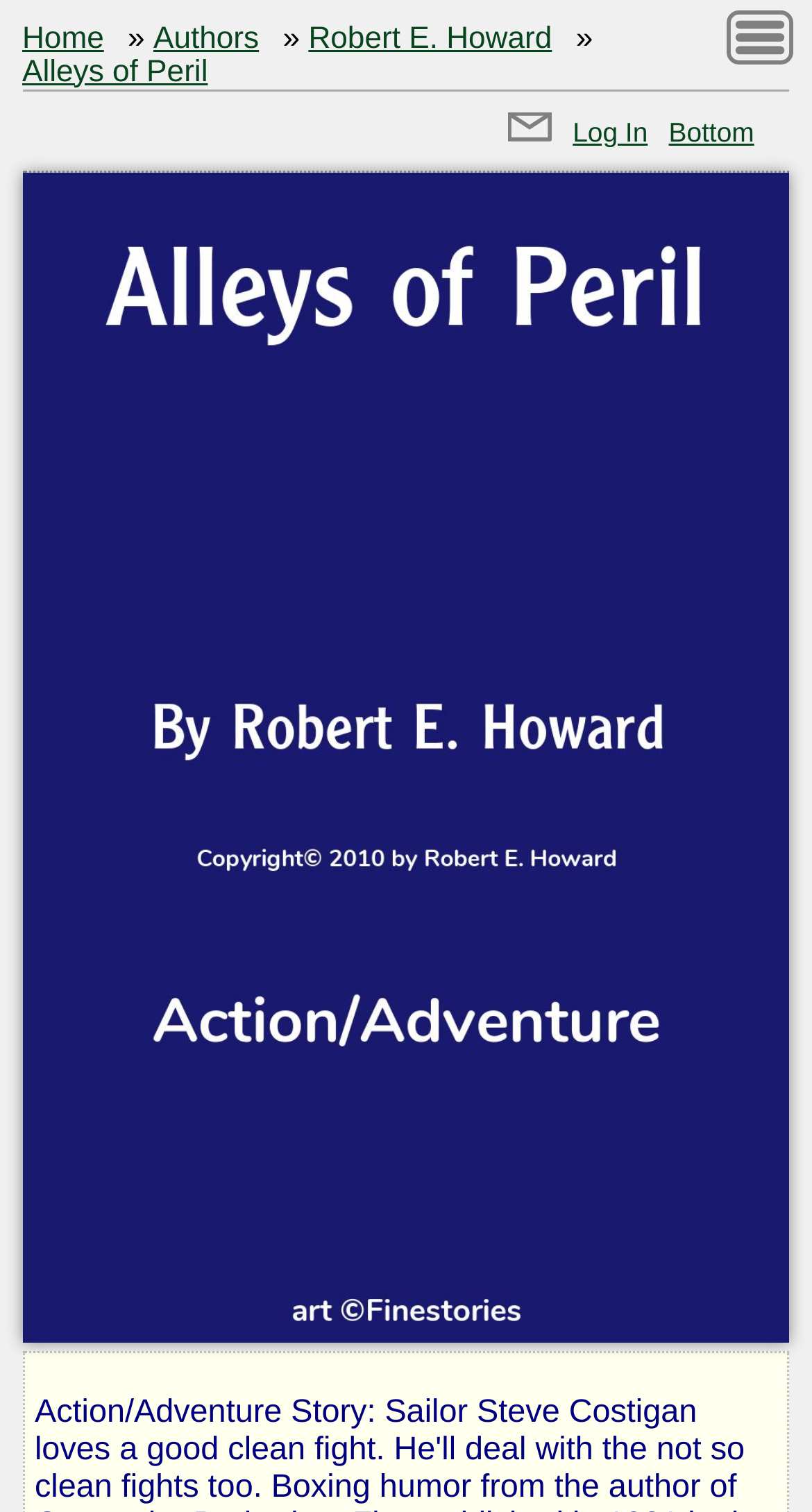How many links are in the top navigation bar?
Please use the image to provide a one-word or short phrase answer.

5